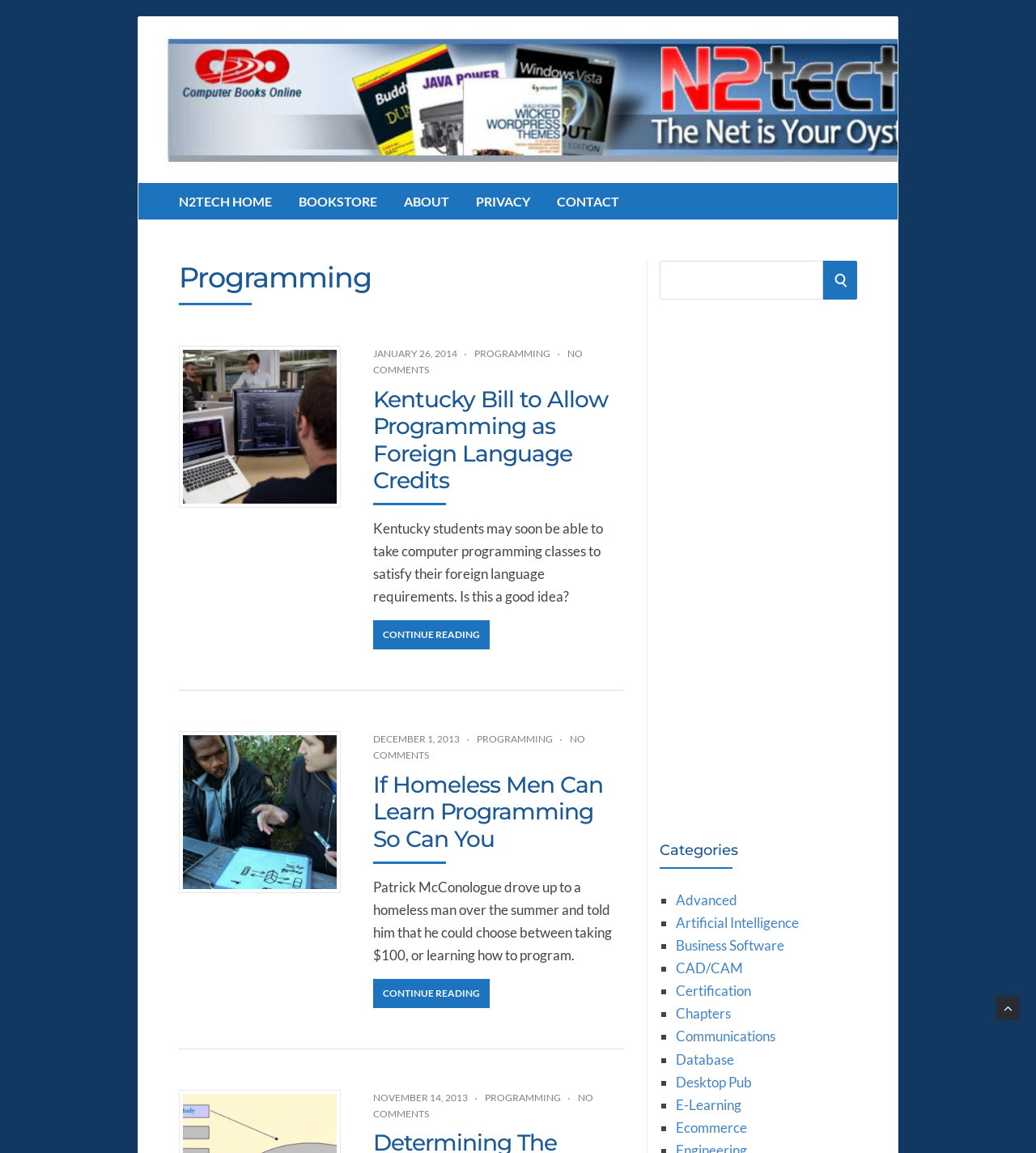What categories are listed on the webpage?
Please ensure your answer to the question is detailed and covers all necessary aspects.

The categories are listed in the section 'Categories' on the right side of the webpage, which includes links to various categories such as Advanced, Artificial Intelligence, Business Software, and more.